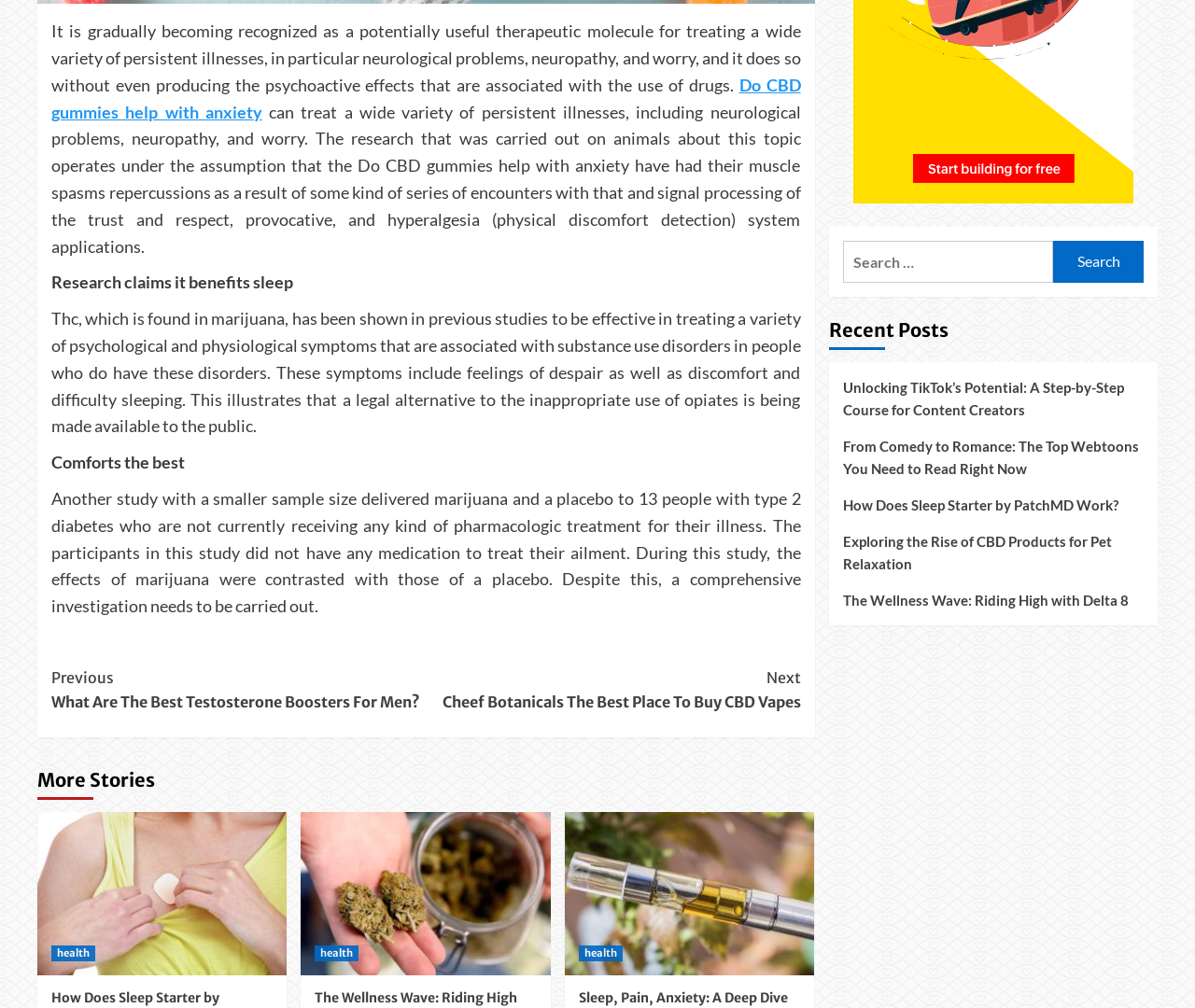What type of content is listed under 'Recent Posts'?
Based on the image, answer the question in a detailed manner.

The 'Recent Posts' section lists several article titles, including 'Unlocking TikTok’s Potential', 'From Comedy to Romance', and 'The Wellness Wave', which suggests that this section is showcasing recent articles or blog posts published on the website.